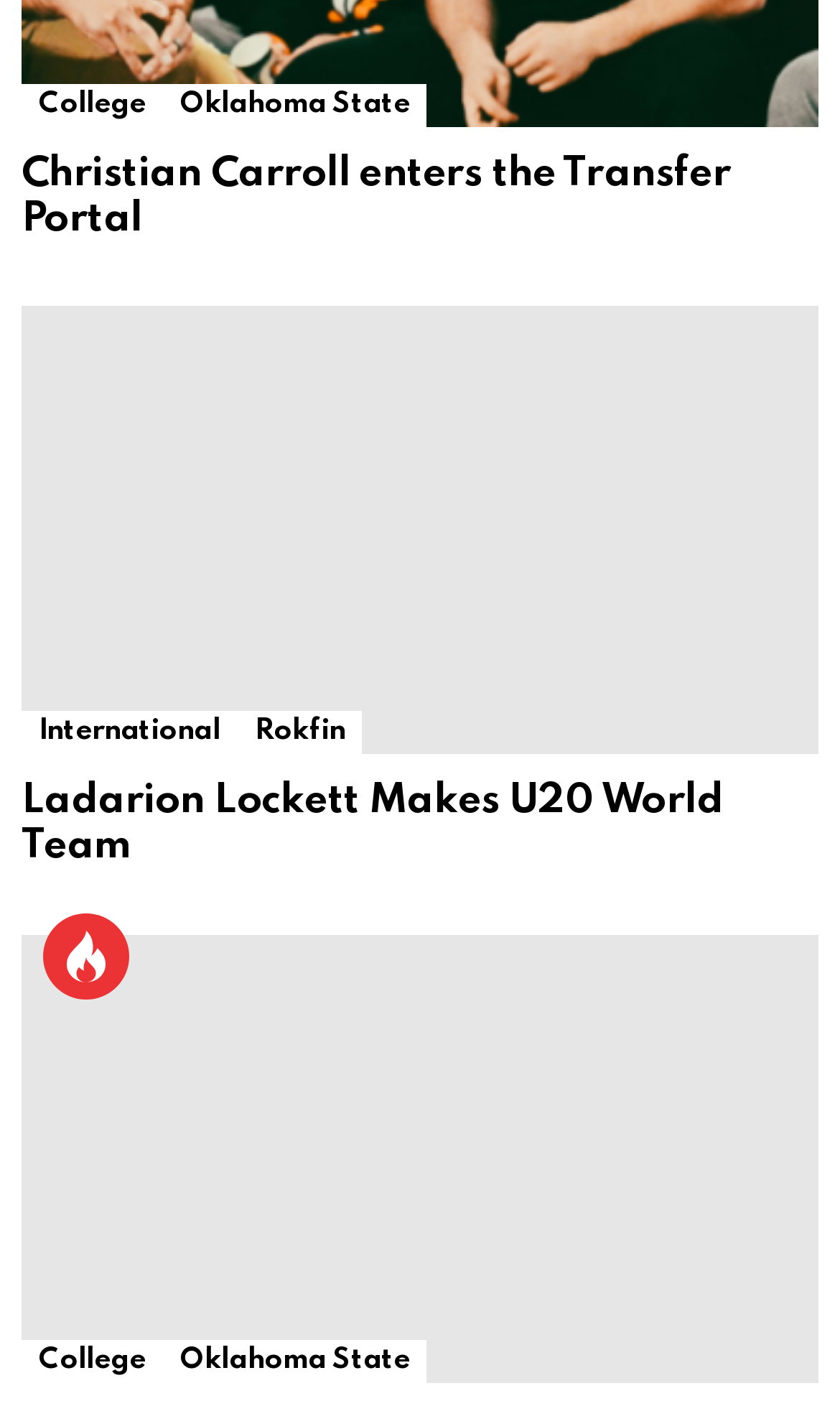How many categories are listed at the bottom of the webpage?
Look at the image and answer with only one word or phrase.

2